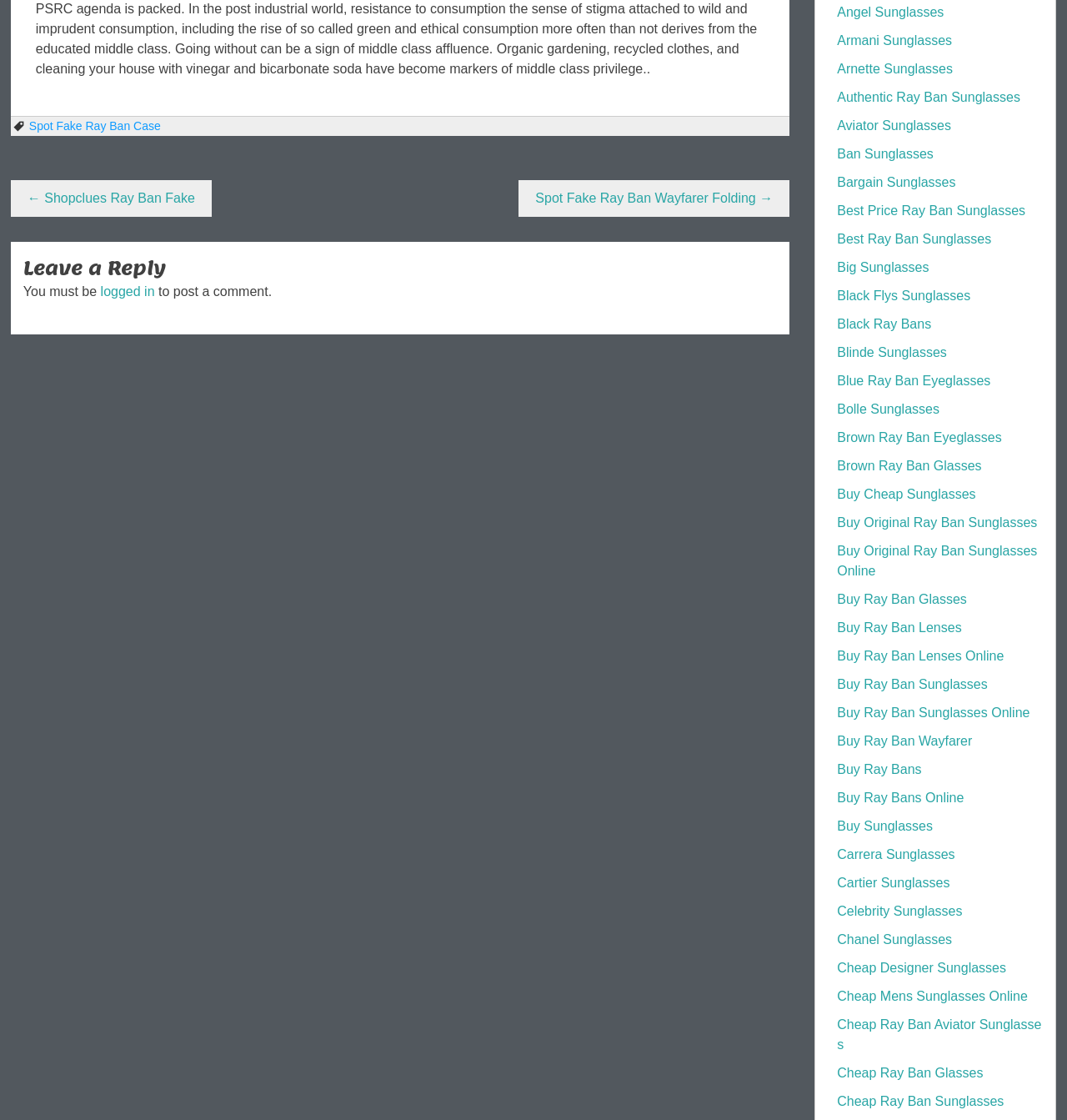Please find the bounding box coordinates of the section that needs to be clicked to achieve this instruction: "Click on 'Spot Fake Ray Ban Case'".

[0.027, 0.106, 0.151, 0.118]